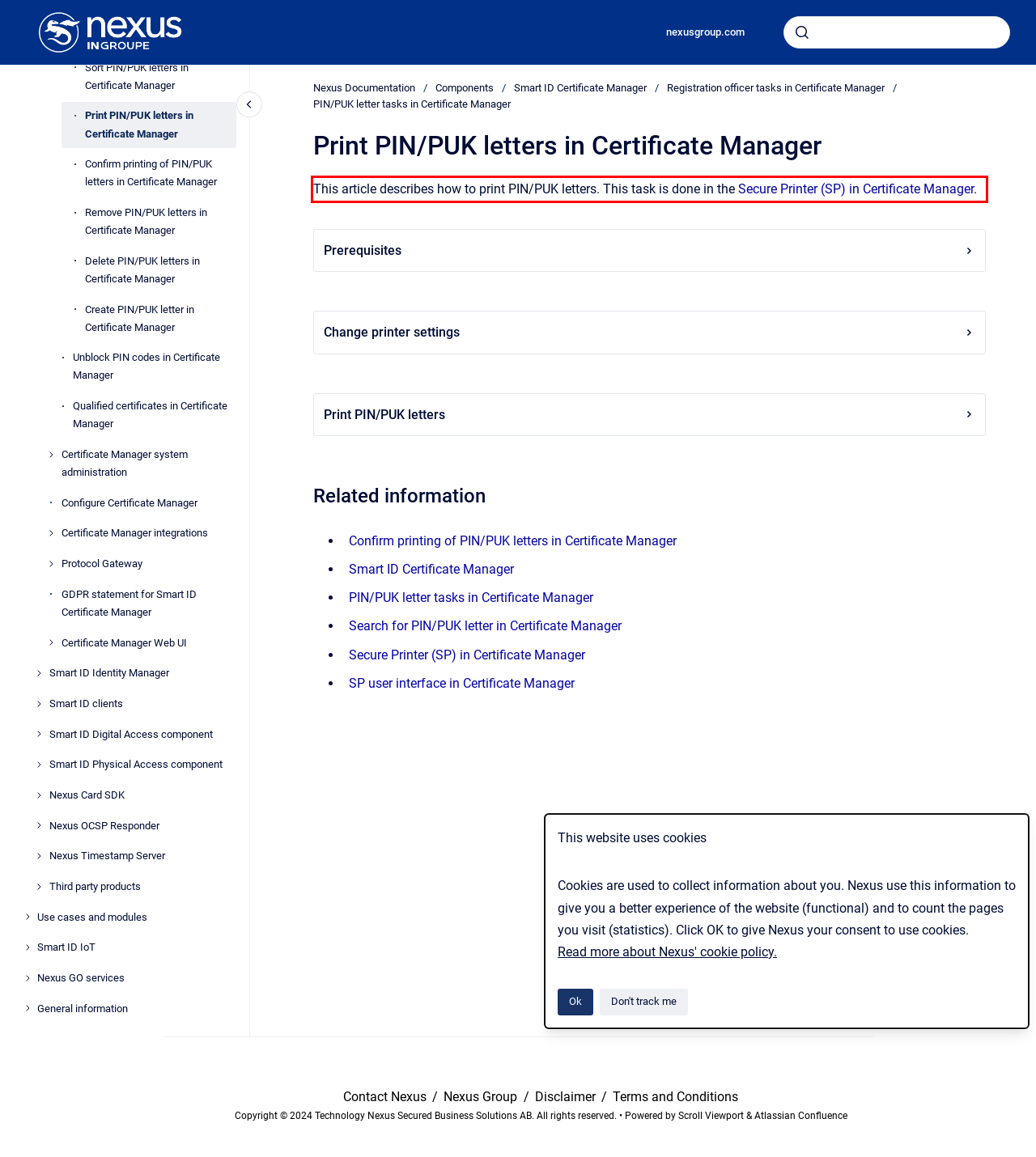Given a screenshot of a webpage, identify the red bounding box and perform OCR to recognize the text within that box.

This article describes how to print PIN/PUK letters. This task is done in the Secure Printer (SP) in Certificate Manager.